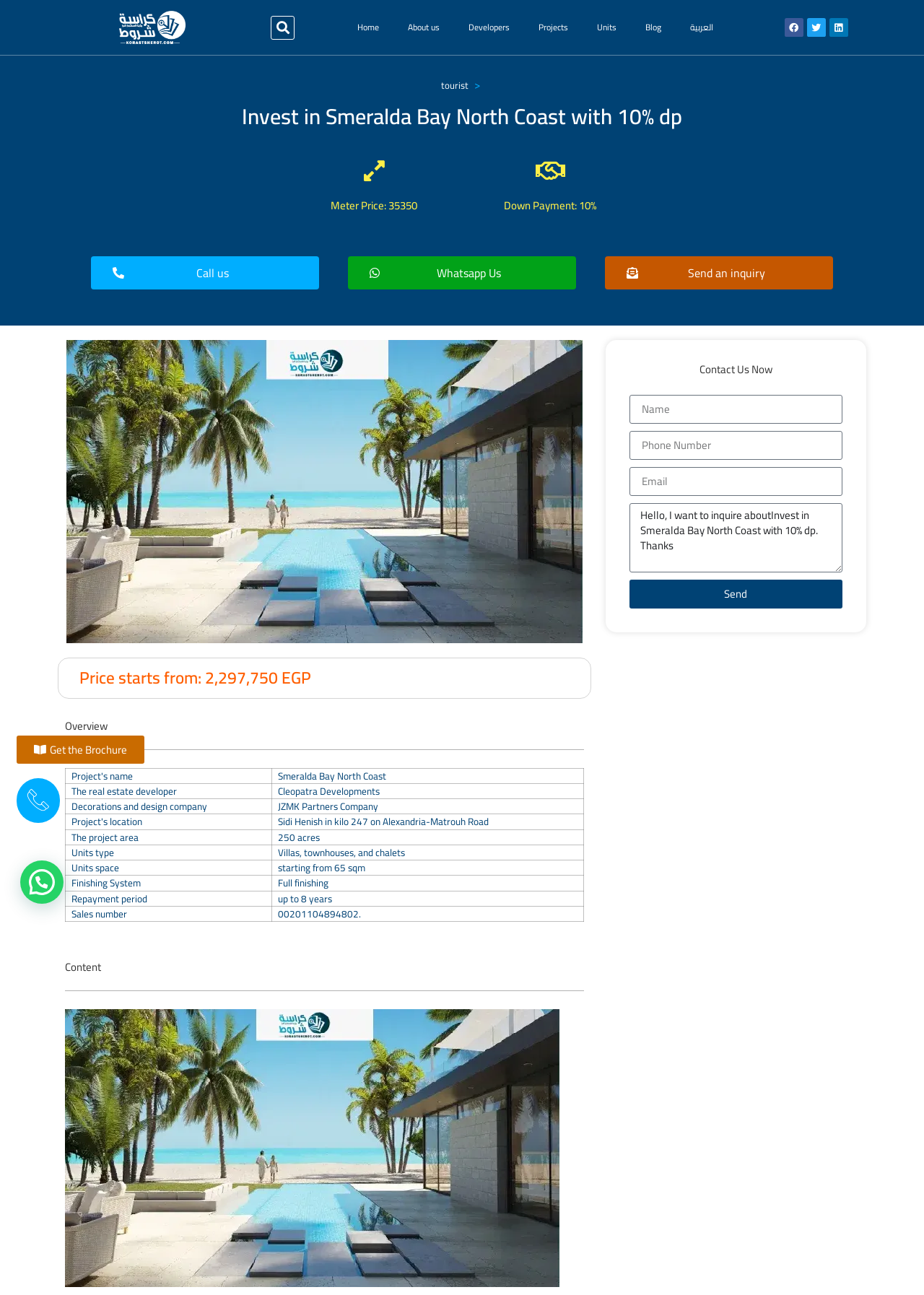What is the meter price?
Can you provide an in-depth and detailed response to the question?

I found the answer in the section that displays the project's details. The meter price is mentioned as 35350.